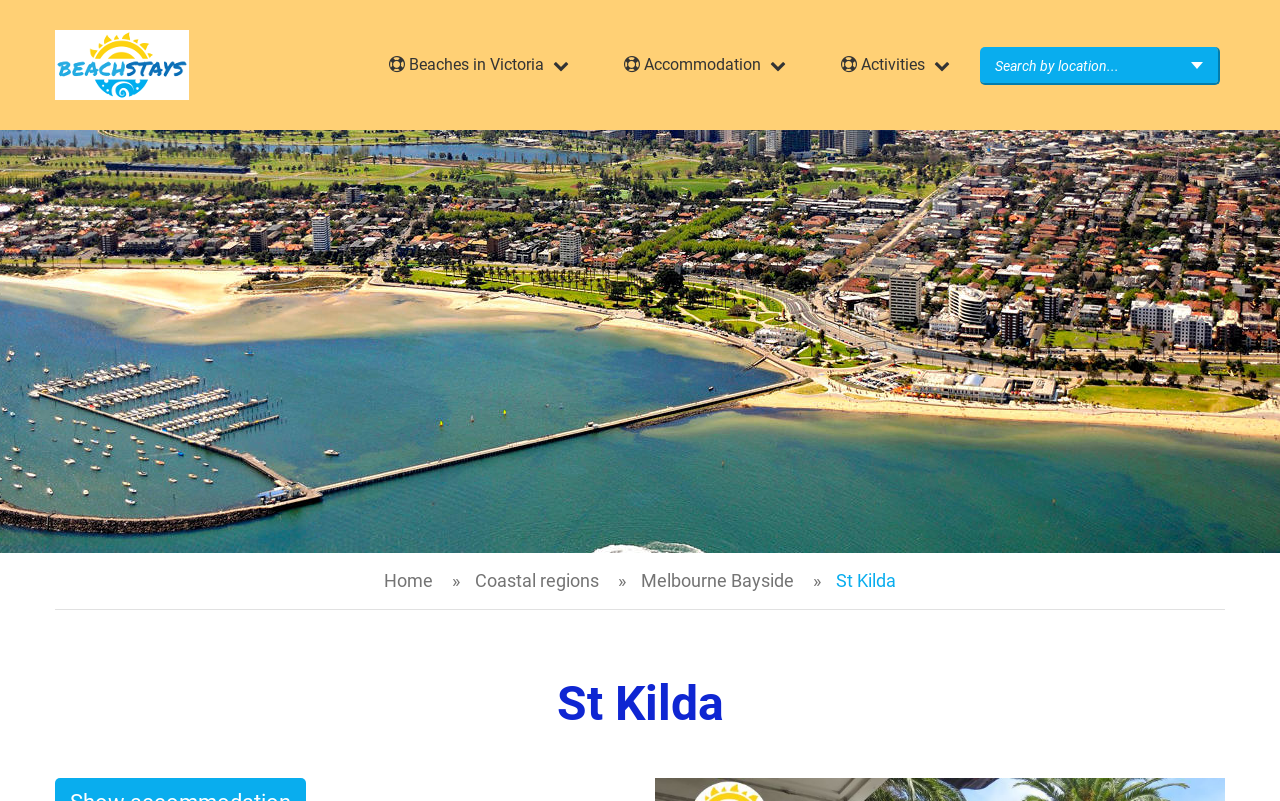What are the main categories on this website?
Based on the screenshot, give a detailed explanation to answer the question.

By analyzing the horizontal navigation bar, I found three main categories: 'Beaches in Victoria', 'Accommodation', and 'Activities'. These categories are likely the primary ways to explore the website's content.